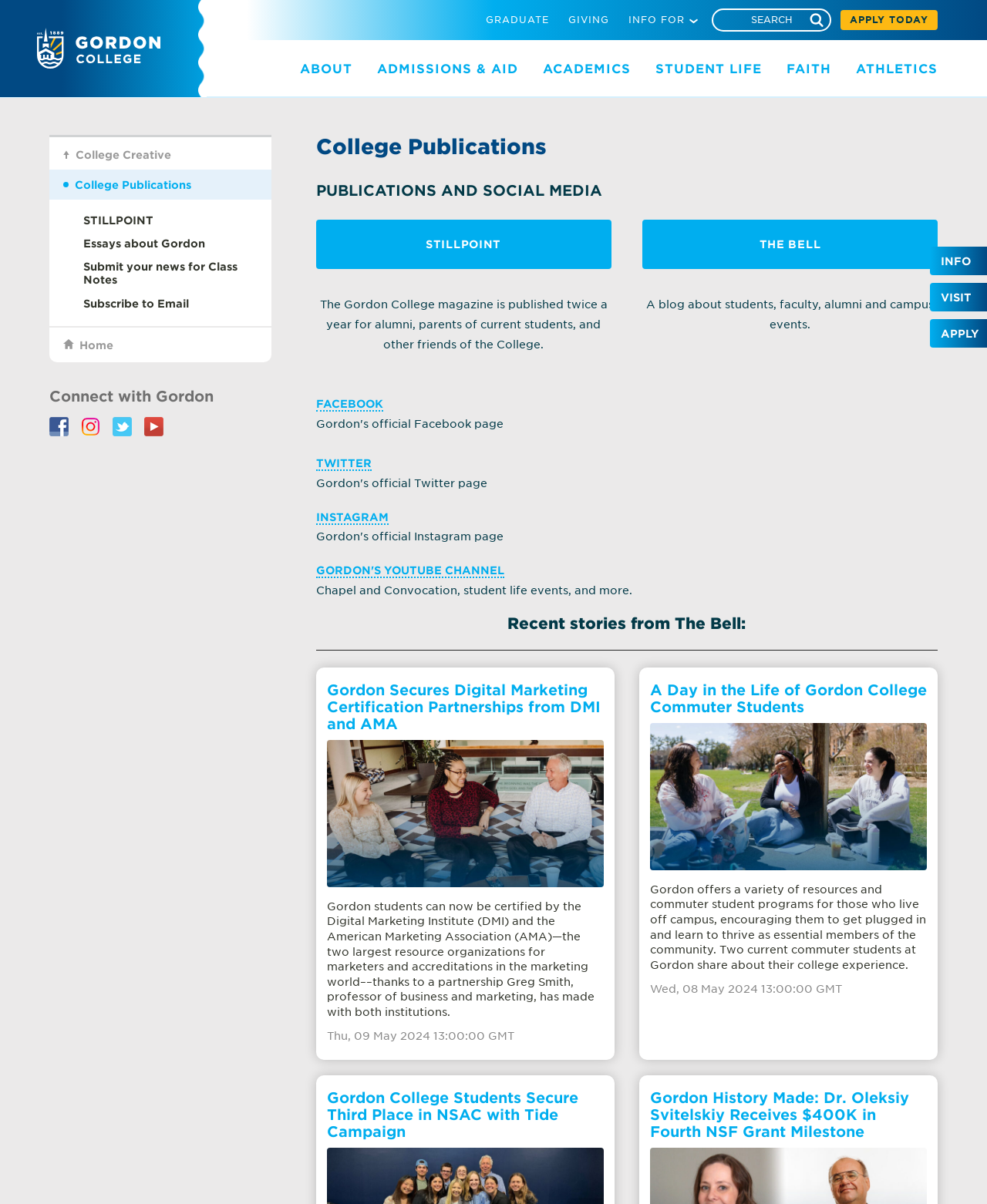Locate the bounding box coordinates of the clickable element to fulfill the following instruction: "View recent stories from The Bell". Provide the coordinates as four float numbers between 0 and 1 in the format [left, top, right, bottom].

[0.32, 0.554, 0.622, 0.88]